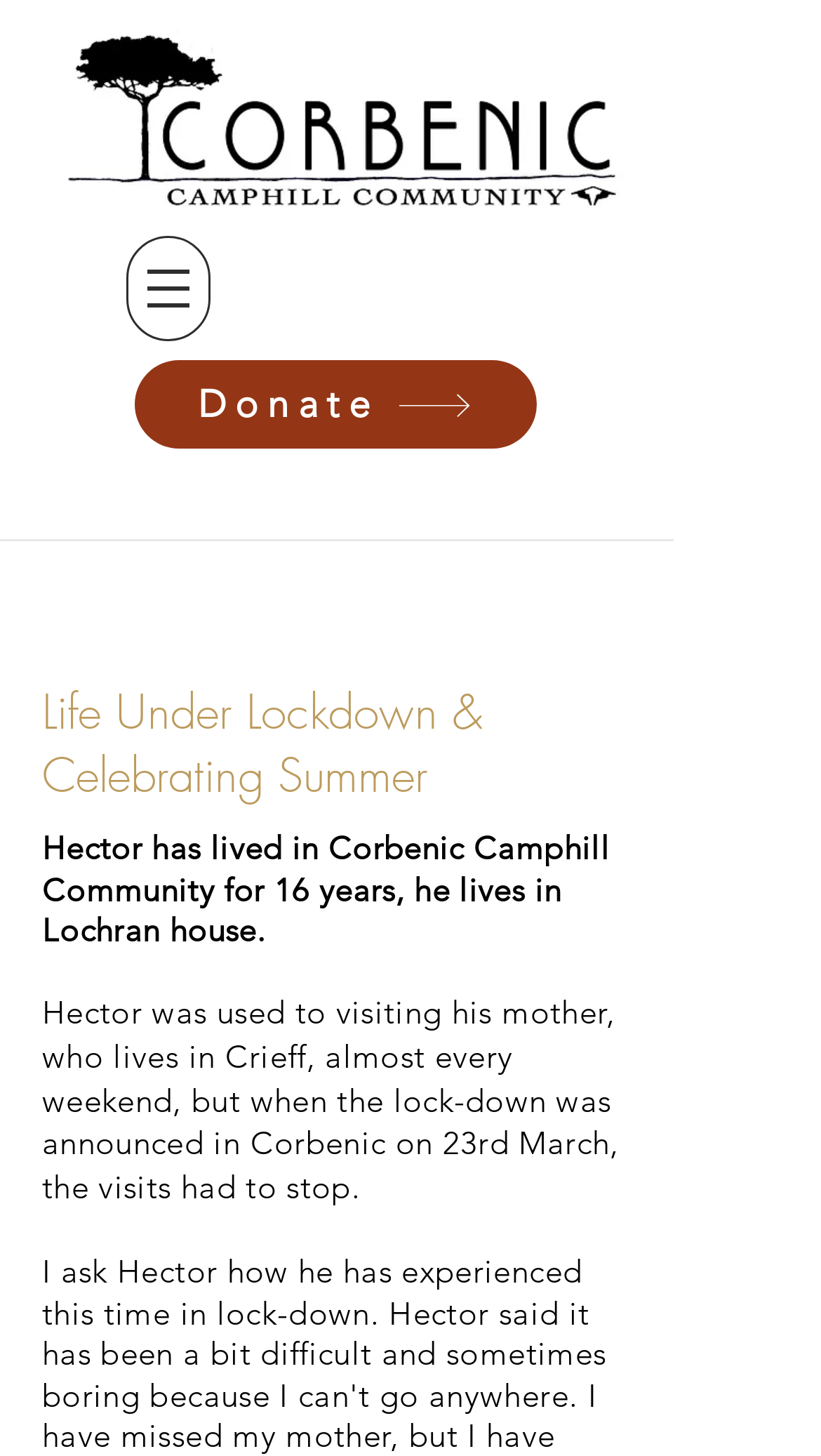Provide an in-depth caption for the webpage.

The webpage is about Corbenic Camphill Community, specifically focusing on the "Friends & Family" aspect. At the top-left corner, there is a logo image of "New Logo 2021.jpg" that takes up a significant portion of the top section. 

To the right of the logo, there is a navigation menu labeled "Site" with a button that has a popup menu. The button is accompanied by a small image. 

Below the navigation menu, there is a prominent link to "Donate" that spans across most of the width of the page. 

The main content of the page is divided into sections, with a heading that reads "Life Under Lockdown & Celebrating Summer". This heading is followed by three paragraphs of text that describe the story of Hector, a resident of Corbenic Camphill Community. The text explains how Hector's life was affected by the lockdown, specifically his inability to visit his mother in Crieff.